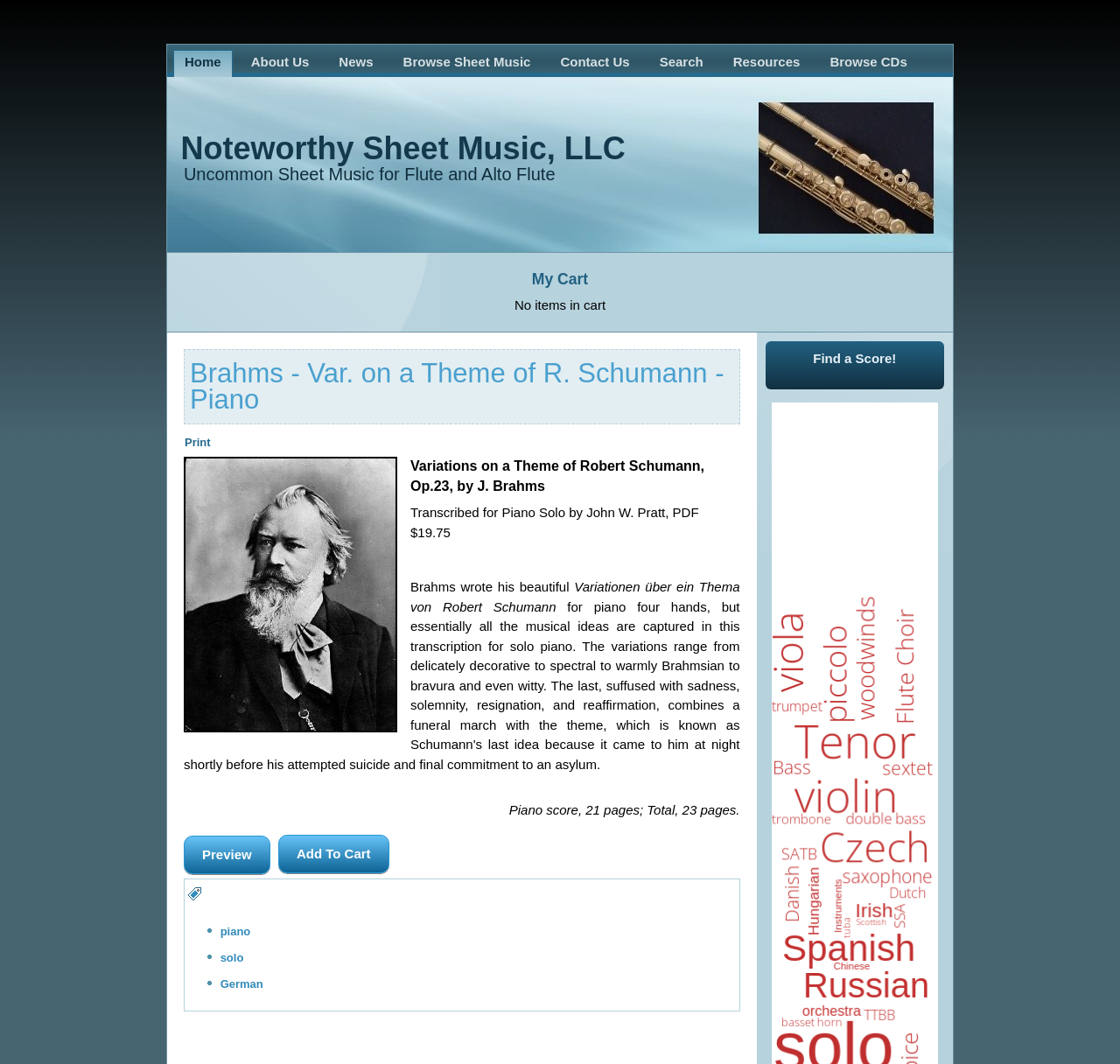Determine the bounding box coordinates of the clickable region to execute the instruction: "add to cart". The coordinates should be four float numbers between 0 and 1, denoted as [left, top, right, bottom].

[0.248, 0.784, 0.347, 0.821]